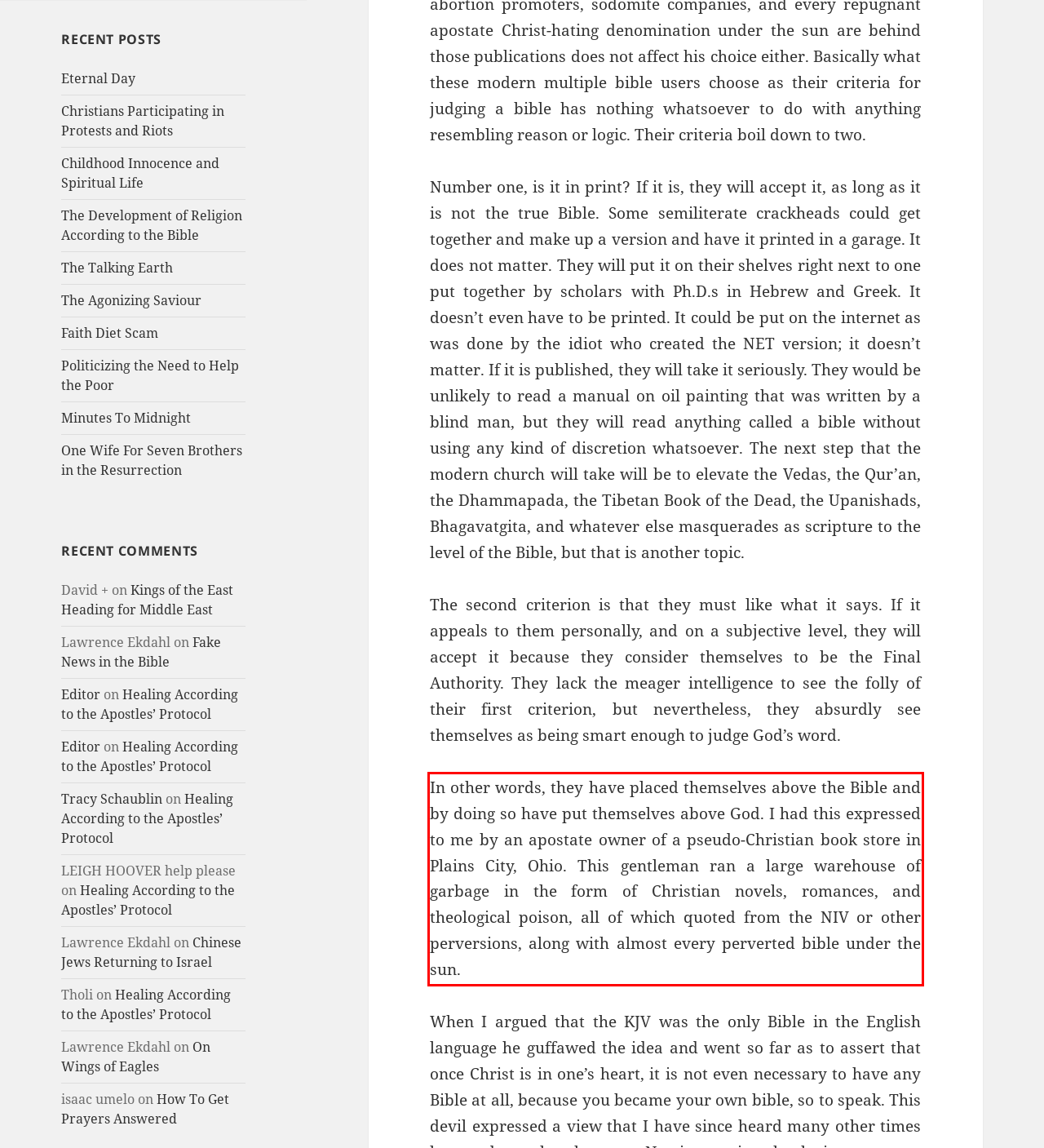Please identify and extract the text from the UI element that is surrounded by a red bounding box in the provided webpage screenshot.

In other words, they have placed themselves above the Bible and by doing so have put themselves above God. I had this expressed to me by an apostate owner of a pseudo-Christian book store in Plains City, Ohio. This gentleman ran a large warehouse of garbage in the form of Christian novels, romances, and theological poison, all of which quoted from the NIV or other perversions, along with almost every perverted bible under the sun.